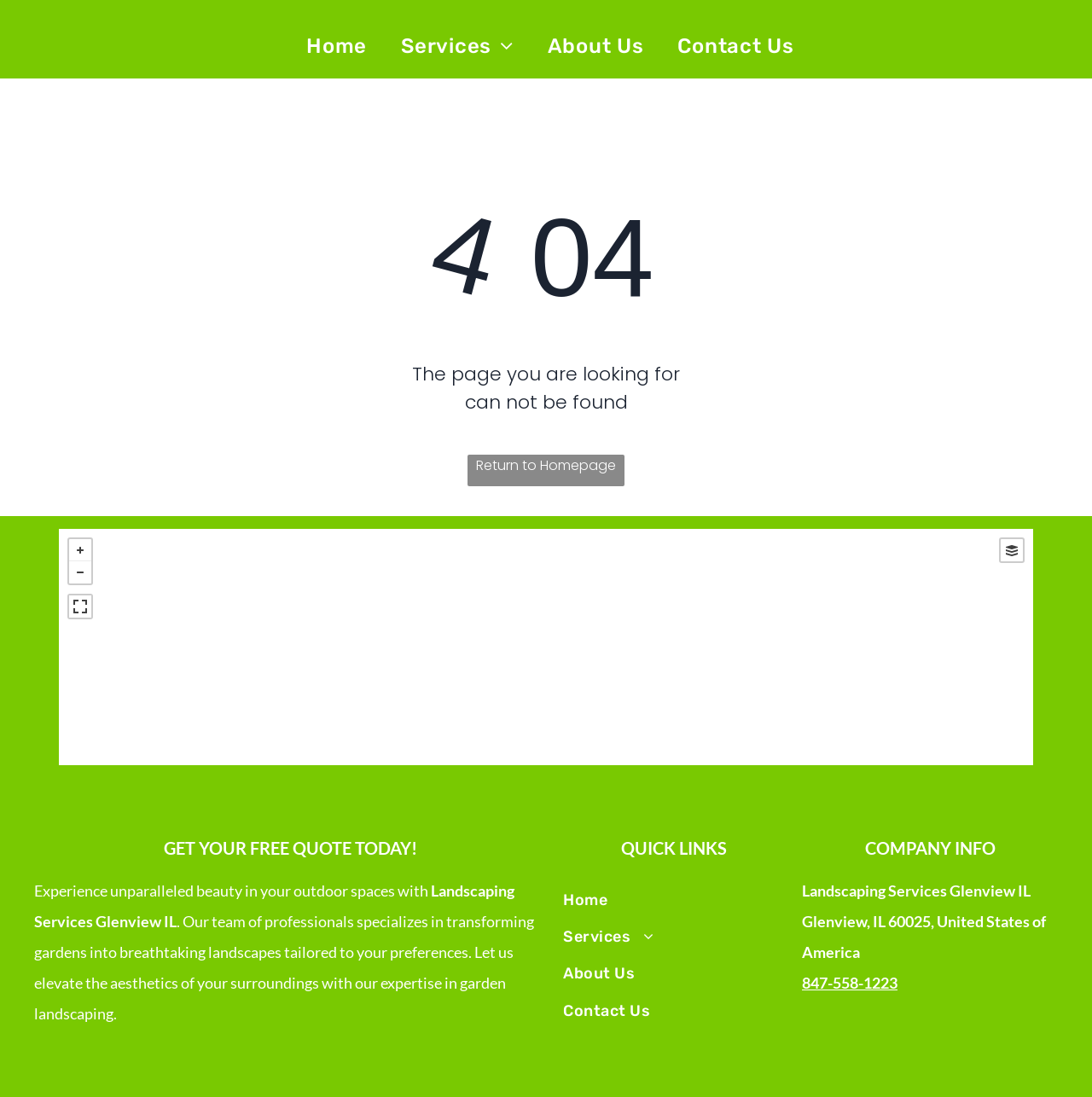Please identify the coordinates of the bounding box that should be clicked to fulfill this instruction: "Click on Home".

[0.265, 0.026, 0.352, 0.059]